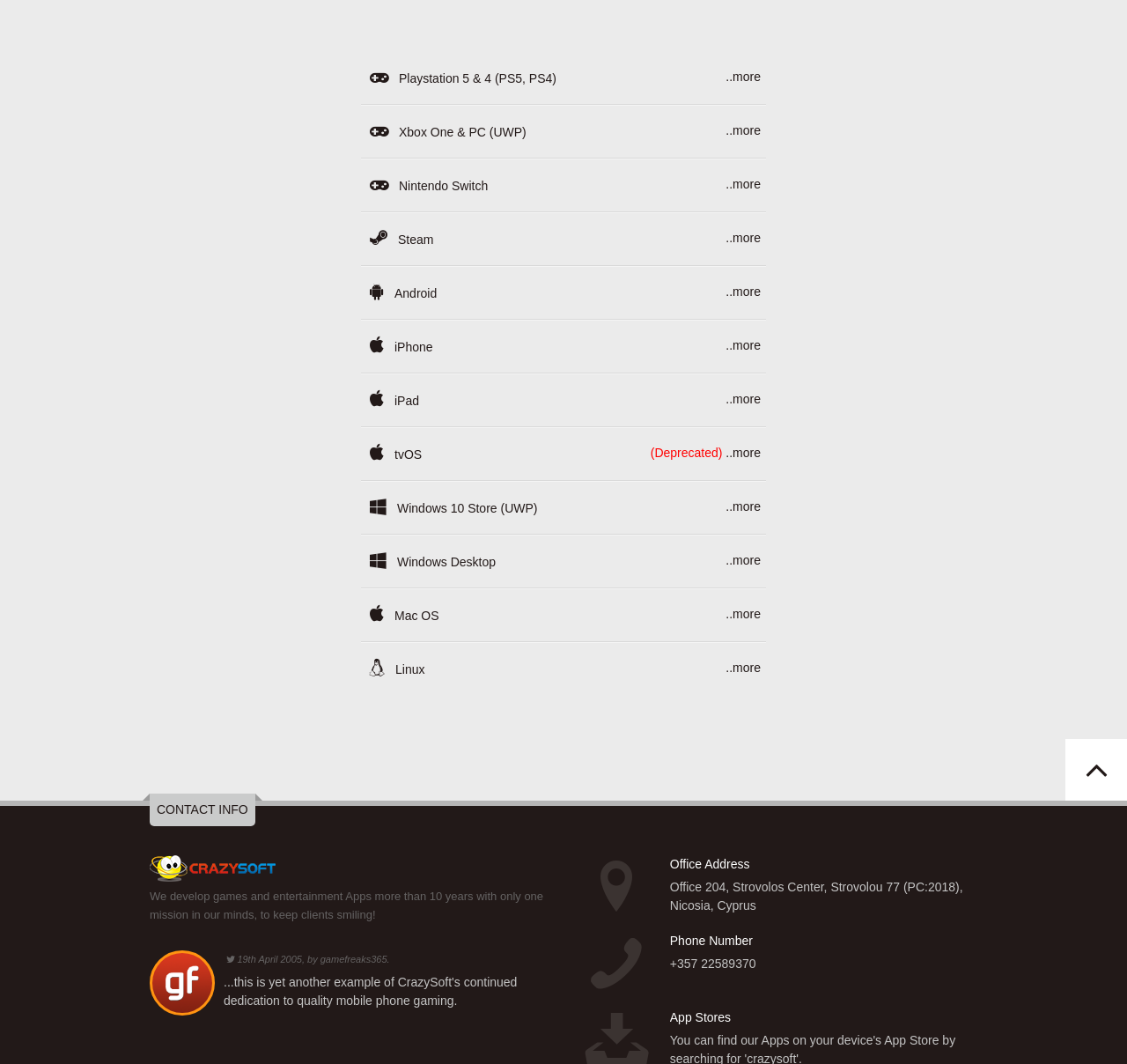Please pinpoint the bounding box coordinates for the region I should click to adhere to this instruction: "Check contact information".

[0.133, 0.746, 0.226, 0.776]